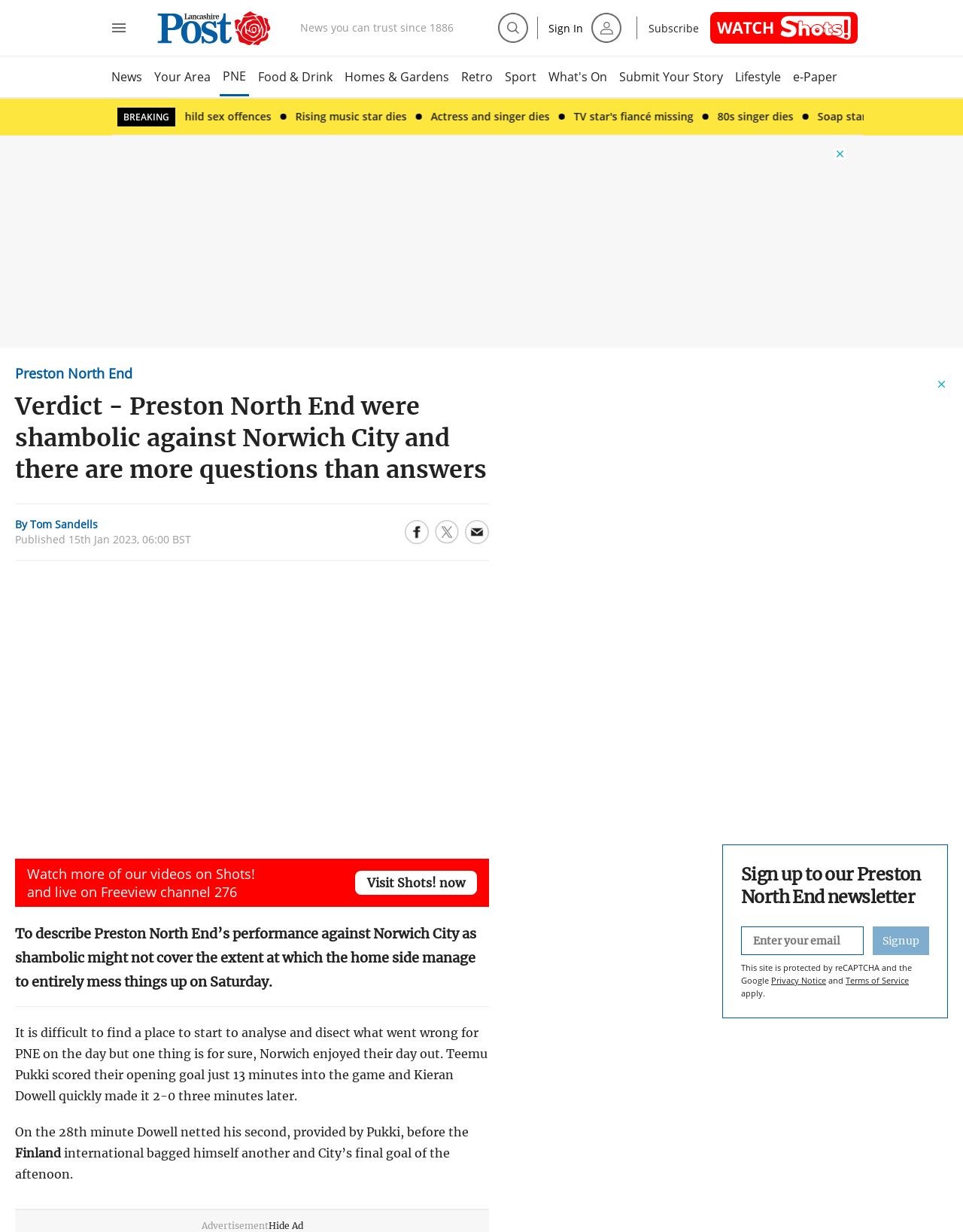Describe the webpage in detail, including text, images, and layout.

This webpage appears to be a news article about a football match between Preston North End and Norwich City. At the top of the page, there is a menu bar with several buttons and links, including "Open full menu", "Back to homepage", "Search", "Sign In", and "Subscribe". Below the menu bar, there is a header section with the title "News you can trust since 1886" and a search button.

On the left side of the page, there is a column of links to various news categories, such as "News", "Your Area", "PNE", "Food & Drink", and "Sport". Below these links, there are several news headlines with accompanying images.

The main article is titled "Verdict - Preston North End were shambolic against Norwich City and there are more questions than answers" and is written by Tom Sandells. The article discusses the poor performance of Preston North End in the match against Norwich City, with the opposing team scoring four goals. The article is divided into several paragraphs, with links to share the article on social media platforms and an email newsletter subscription box at the bottom.

There are also several advertisements scattered throughout the page, including banner ads and iframe ads. Some of these ads are hidden, and there is an option to hide or close them. Additionally, there are links to the website's privacy notice and terms of service at the bottom of the page.